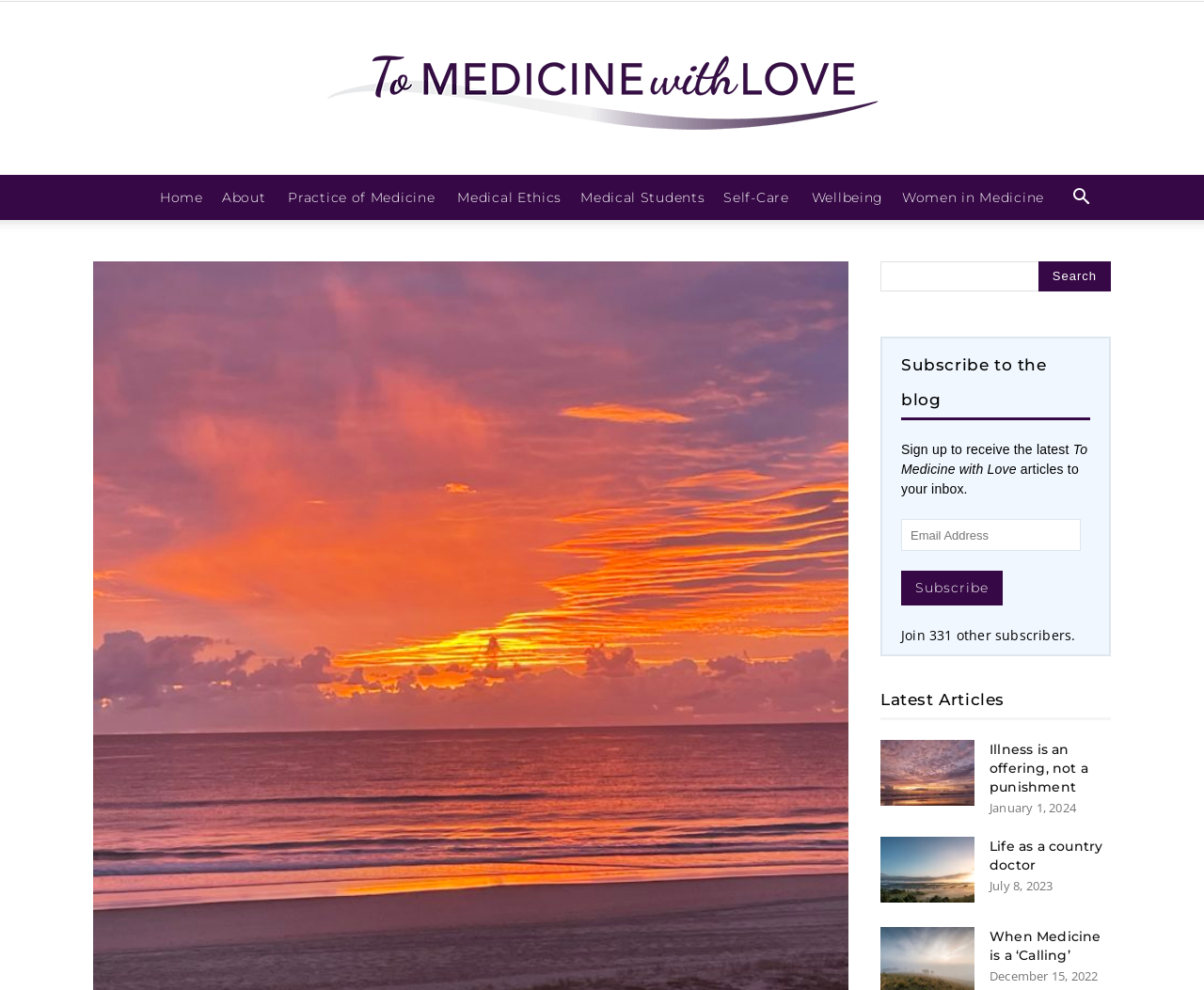Identify the bounding box coordinates for the element you need to click to achieve the following task: "Click on the 'Home' link". The coordinates must be four float values ranging from 0 to 1, formatted as [left, top, right, bottom].

[0.125, 0.177, 0.176, 0.222]